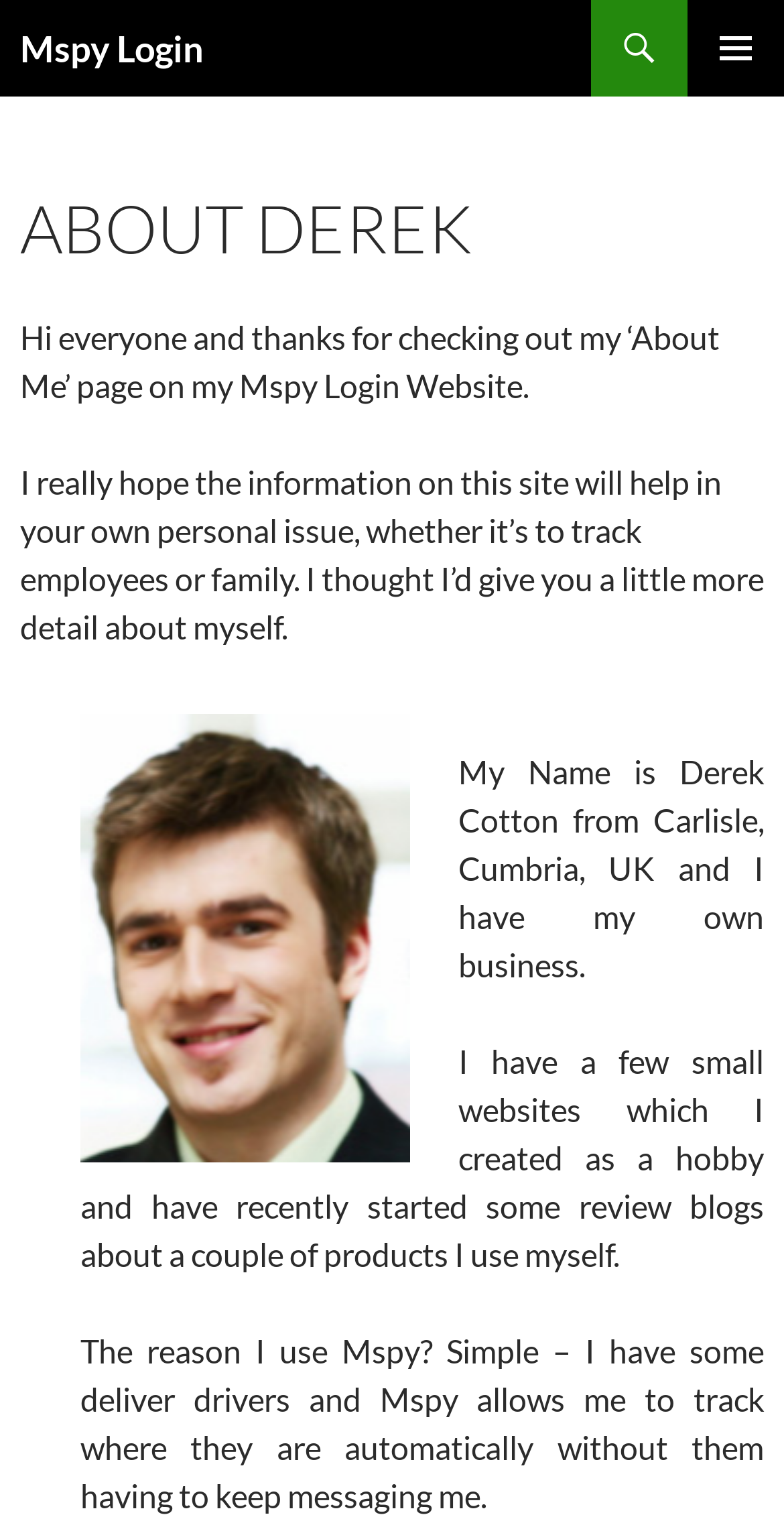Analyze the image and deliver a detailed answer to the question: What is the type of business the website owner has?

According to the webpage content, the website owner mentions that 'I have a few small websites which I created as a hobby and have recently started some review blogs about a couple of products I use myself.' This implies that the website owner has small websites and review blogs as their business.